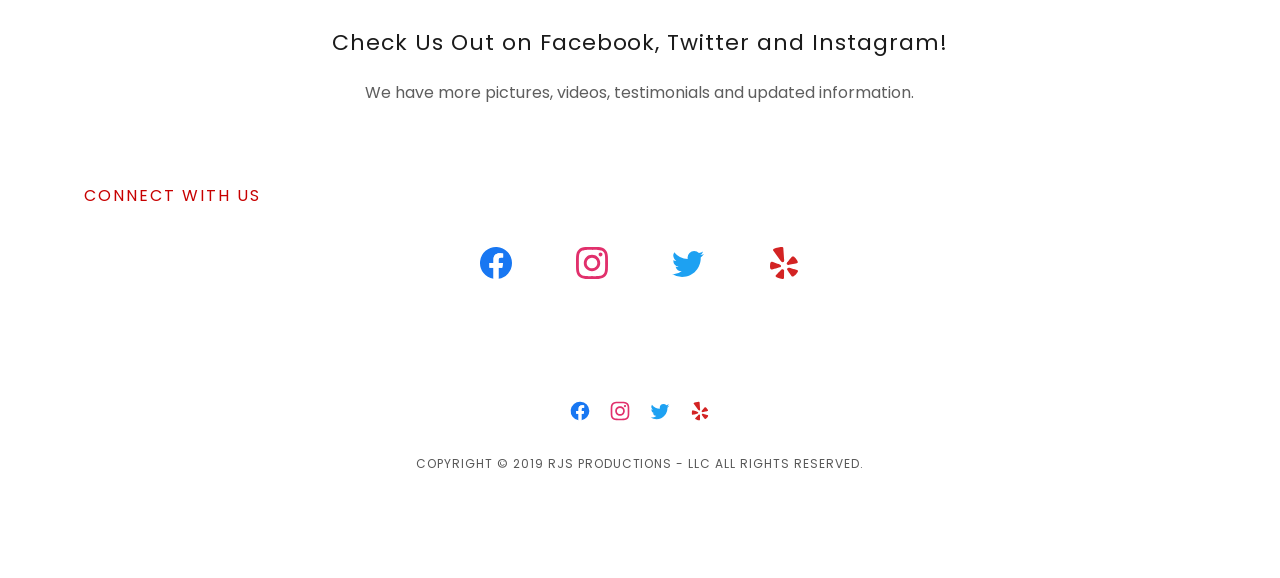Please locate the bounding box coordinates of the region I need to click to follow this instruction: "Read the article 'Lexapro Depression and the Fog'".

None